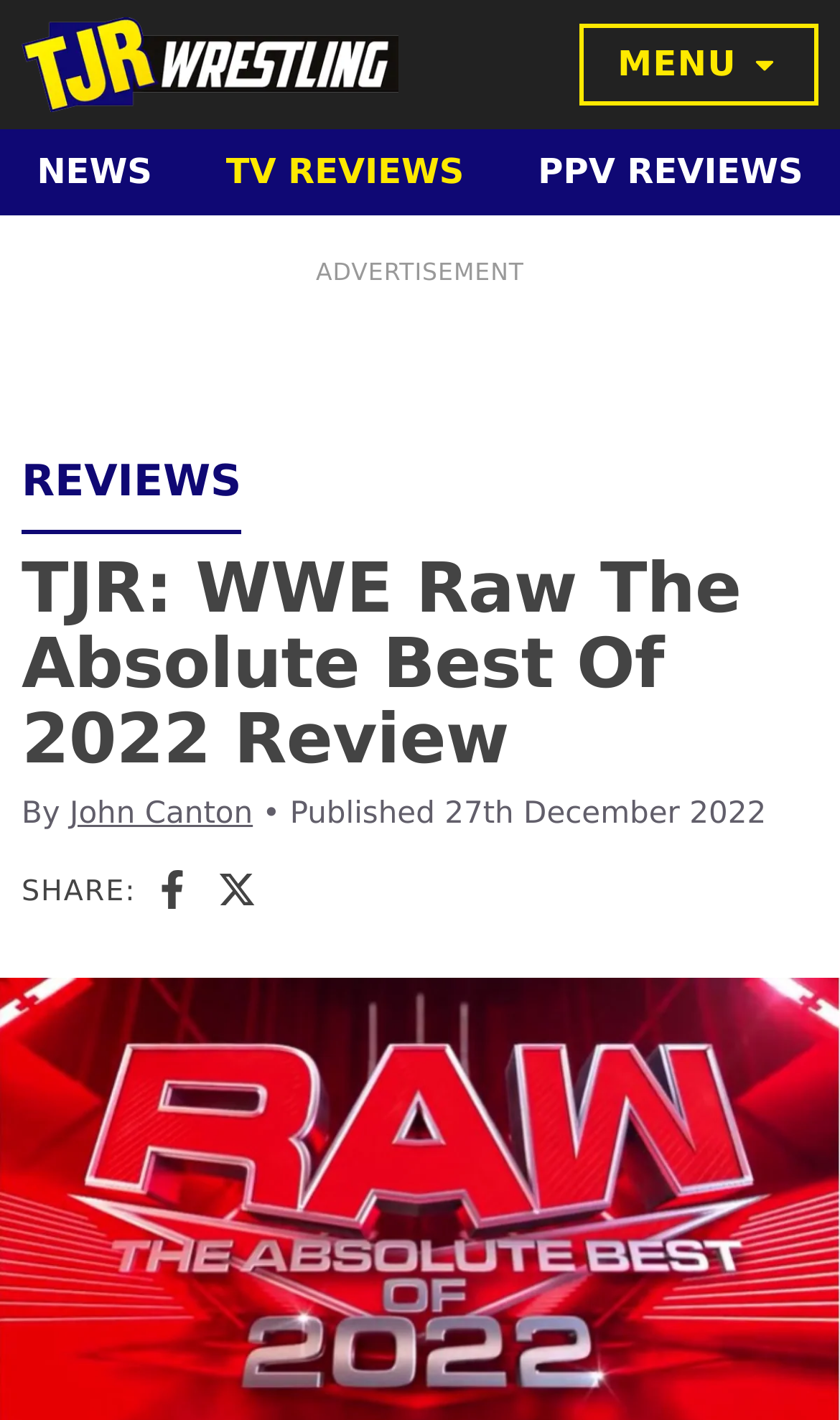Find and generate the main title of the webpage.

TJR: WWE Raw The Absolute Best Of 2022 Review